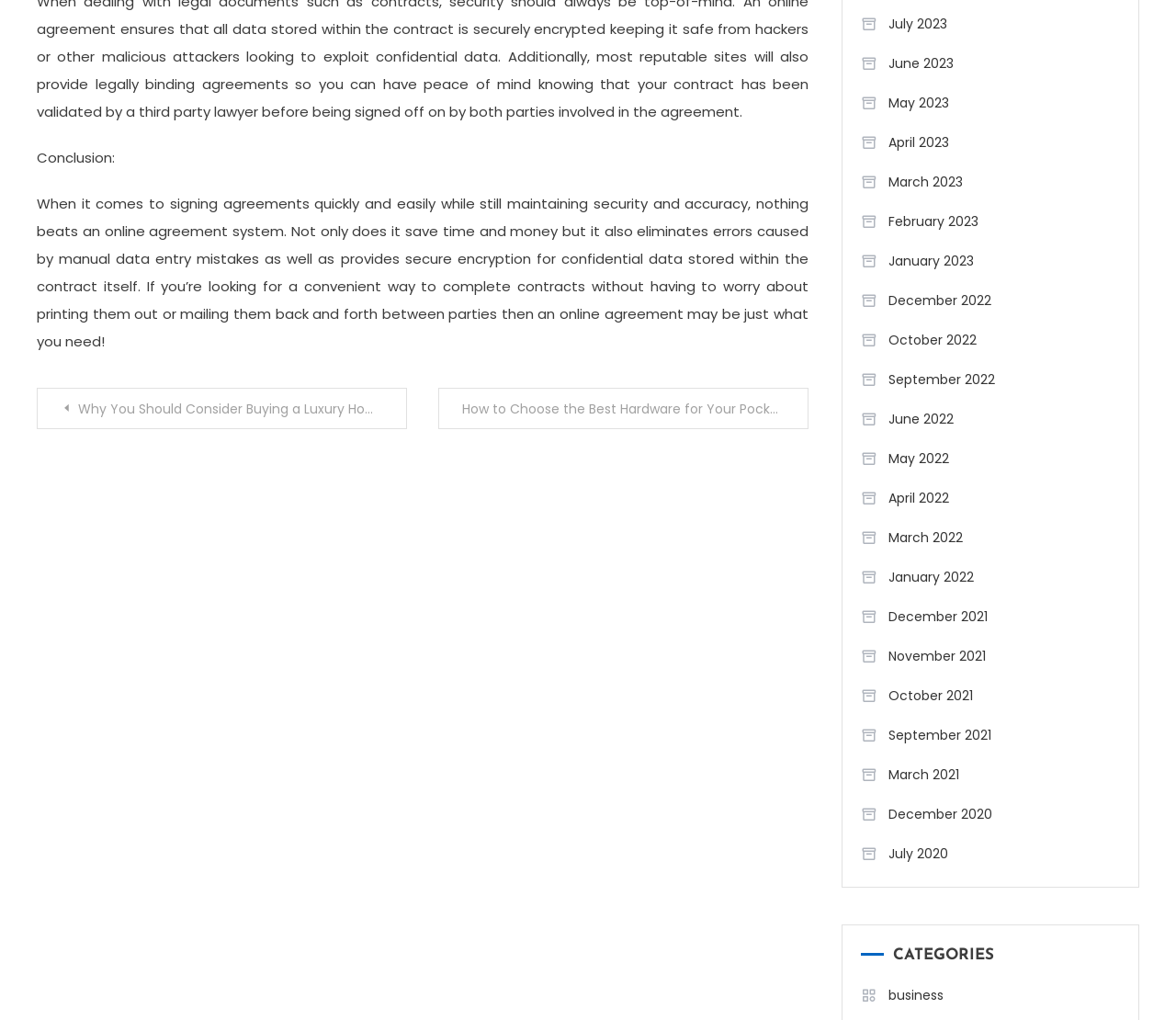Extract the bounding box coordinates for the described element: "business". The coordinates should be represented as four float numbers between 0 and 1: [left, top, right, bottom].

[0.732, 0.961, 0.802, 0.99]